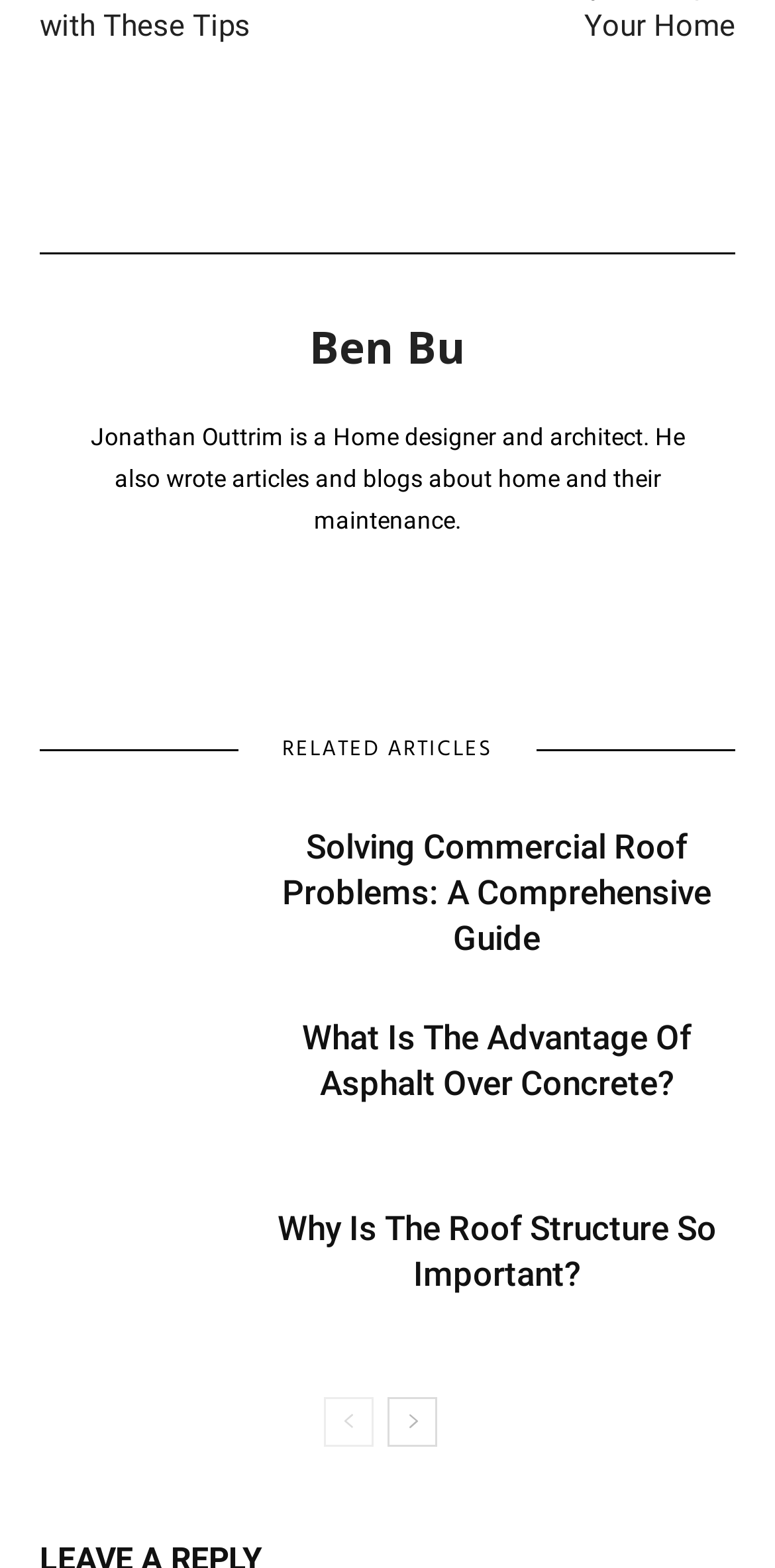Given the element description: "parent_node: Ben Bu aria-label="author-photo"", predict the bounding box coordinates of this UI element. The coordinates must be four float numbers between 0 and 1, given as [left, top, right, bottom].

[0.377, 0.324, 0.623, 0.344]